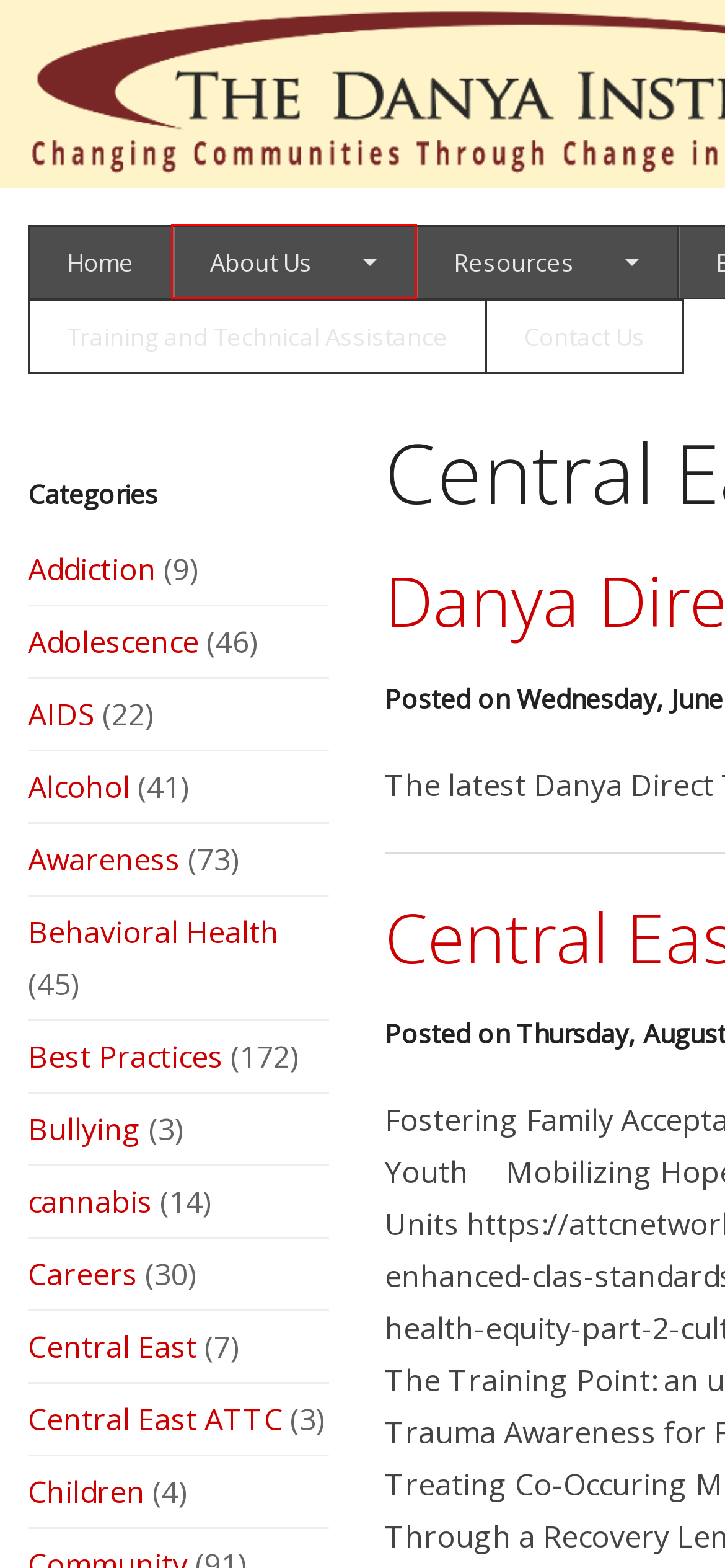Evaluate the webpage screenshot and identify the element within the red bounding box. Select the webpage description that best fits the new webpage after clicking the highlighted element. Here are the candidates:
A. Resources | The Danya Institute Inc.
B. Bullying | The Danya Institute Inc.
C. Careers | The Danya Institute Inc.
D. What We Do | The Danya Institute Inc.
E. Alcohol | The Danya Institute Inc.
F. Training and Technical Assistance | The Danya Institute Inc.
G. Children | The Danya Institute Inc.
H. Addiction | The Danya Institute Inc.

D